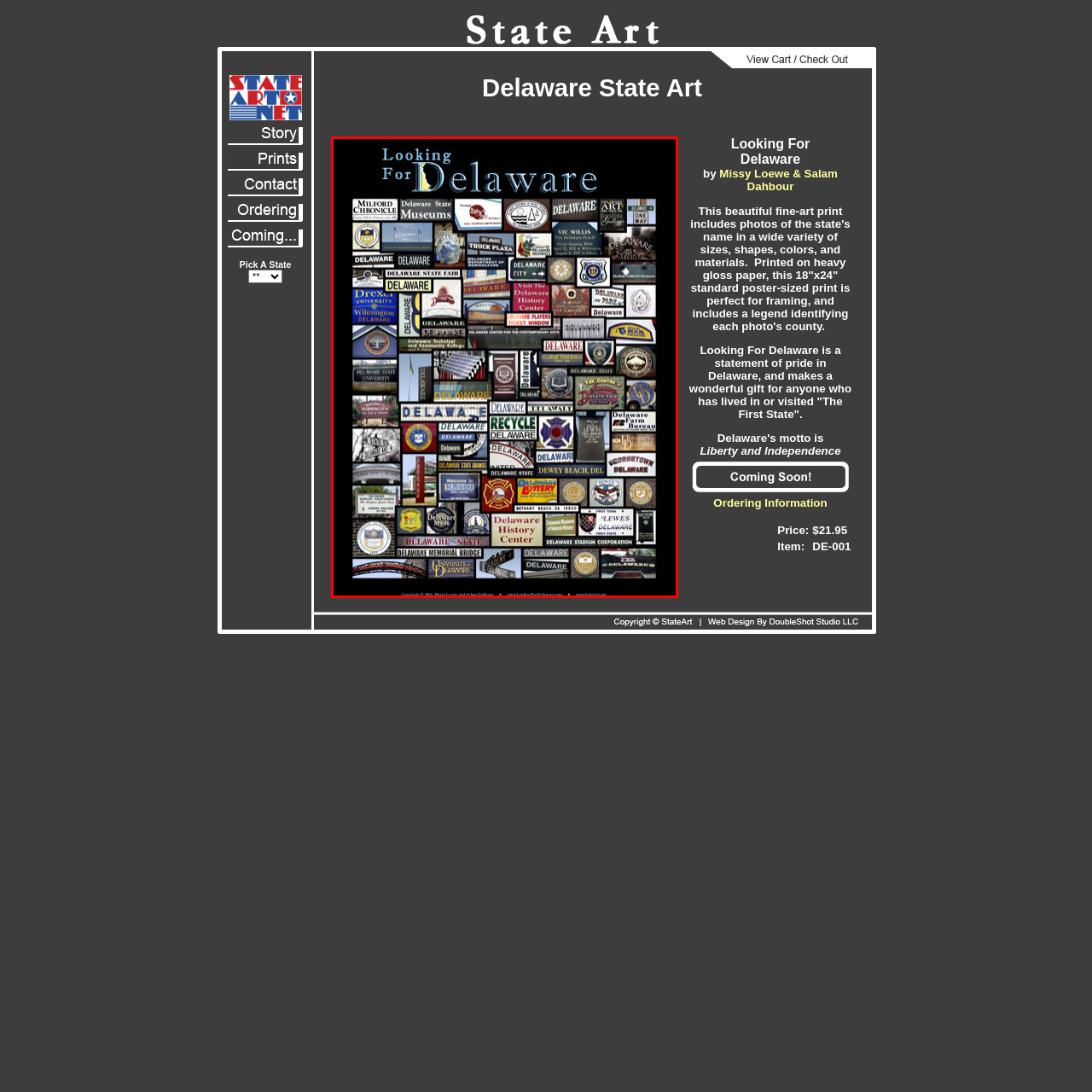Refer to the image contained within the red box, What type of paper is the artwork printed on?
 Provide your response as a single word or phrase.

Glossy paper